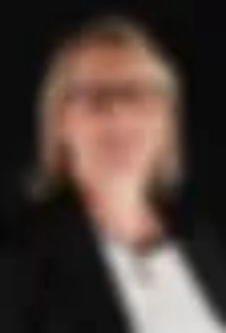What is Nicky O'Neill passionate about?
Provide a detailed and well-explained answer to the question.

The caption highlights Nicky's passion and commitment to baton twirling, which suggests that she is passionate about this particular activity or sport.